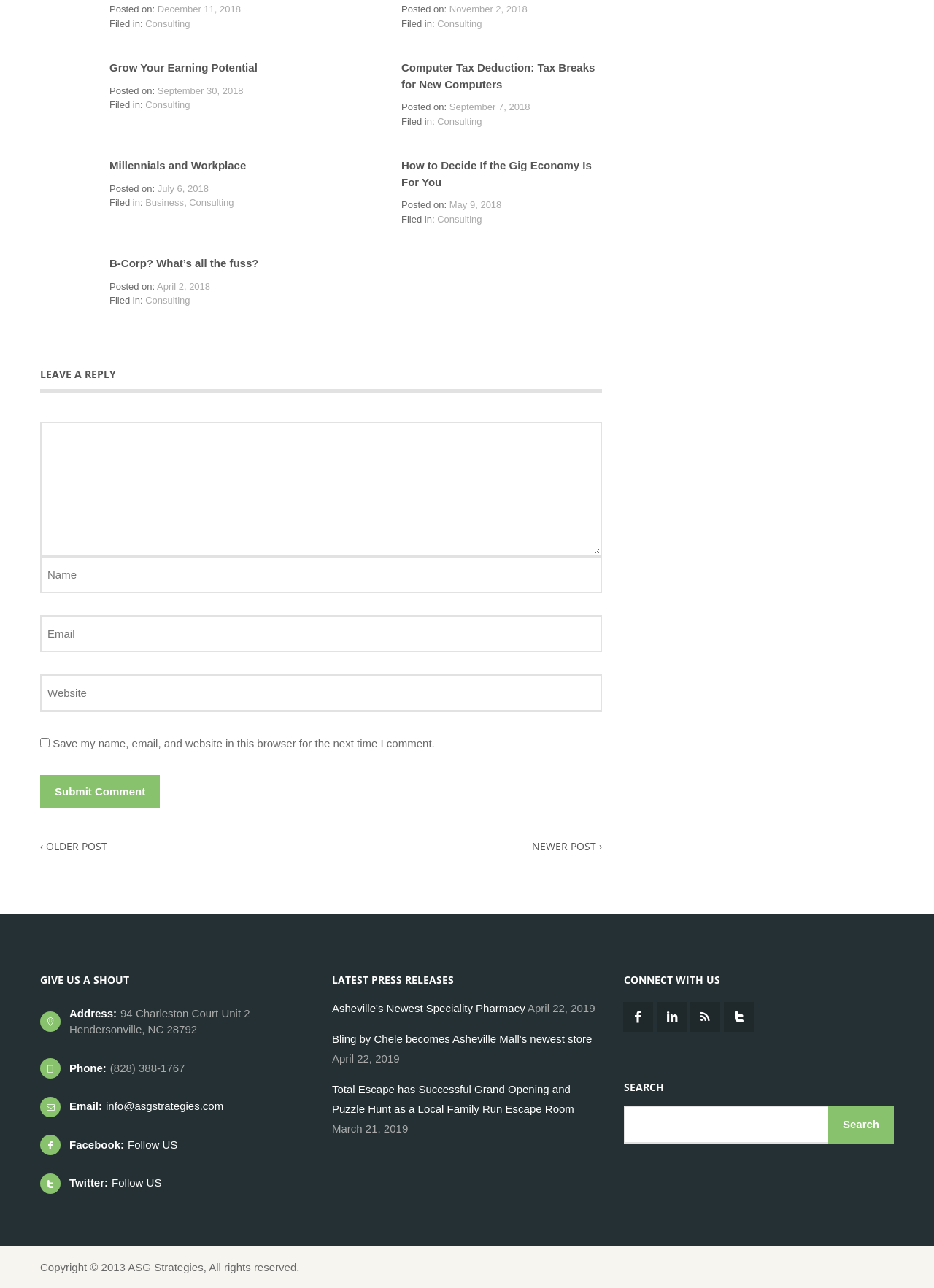What is the phone number of the company?
Can you provide a detailed and comprehensive answer to the question?

I looked at the contact information section on the webpage, which is located at the bottom right corner. The section has the company's address, phone number, and email. The phone number is (828) 388-1767.